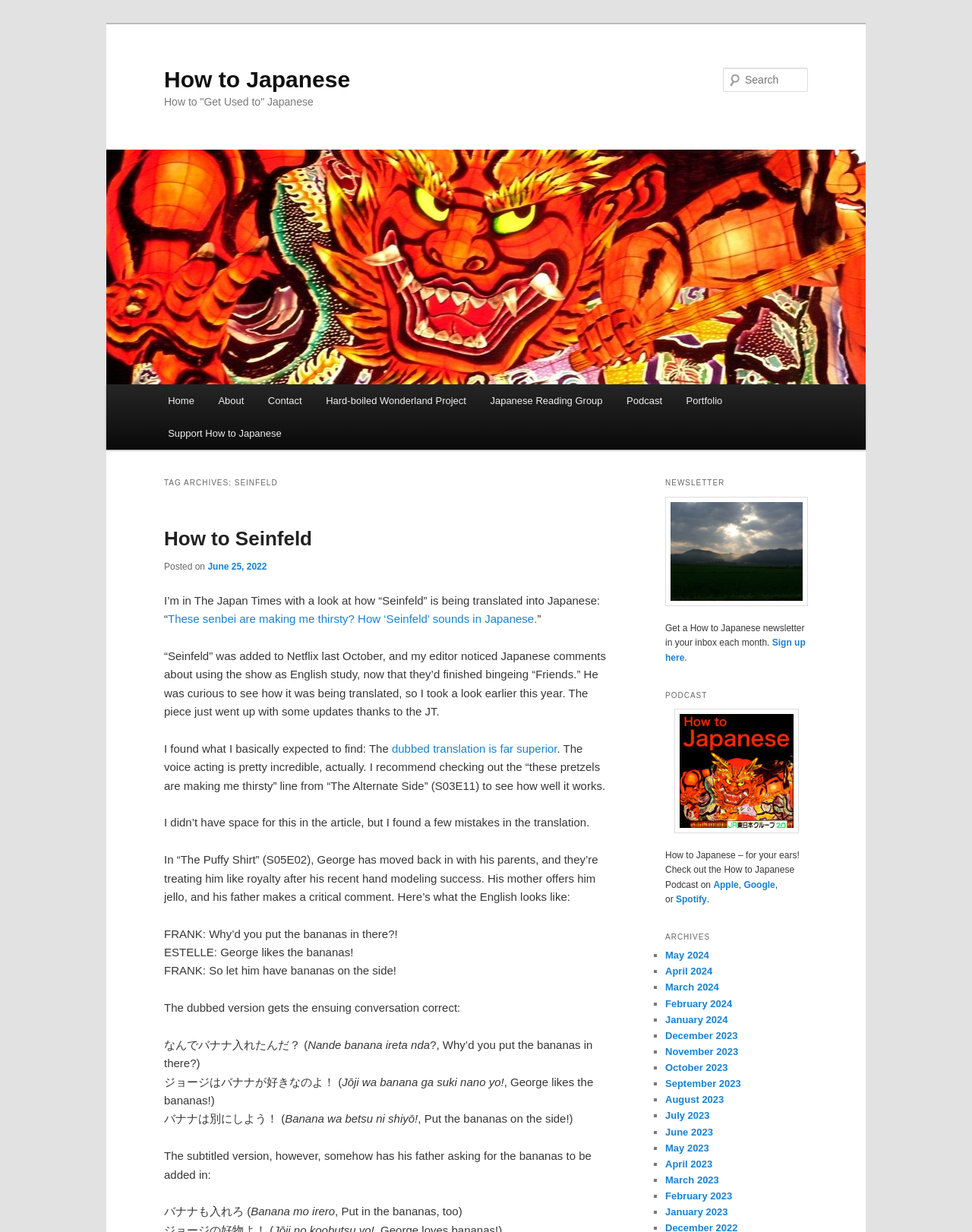Find the bounding box coordinates for the area that must be clicked to perform this action: "View archives from May 2024".

[0.684, 0.771, 0.73, 0.78]